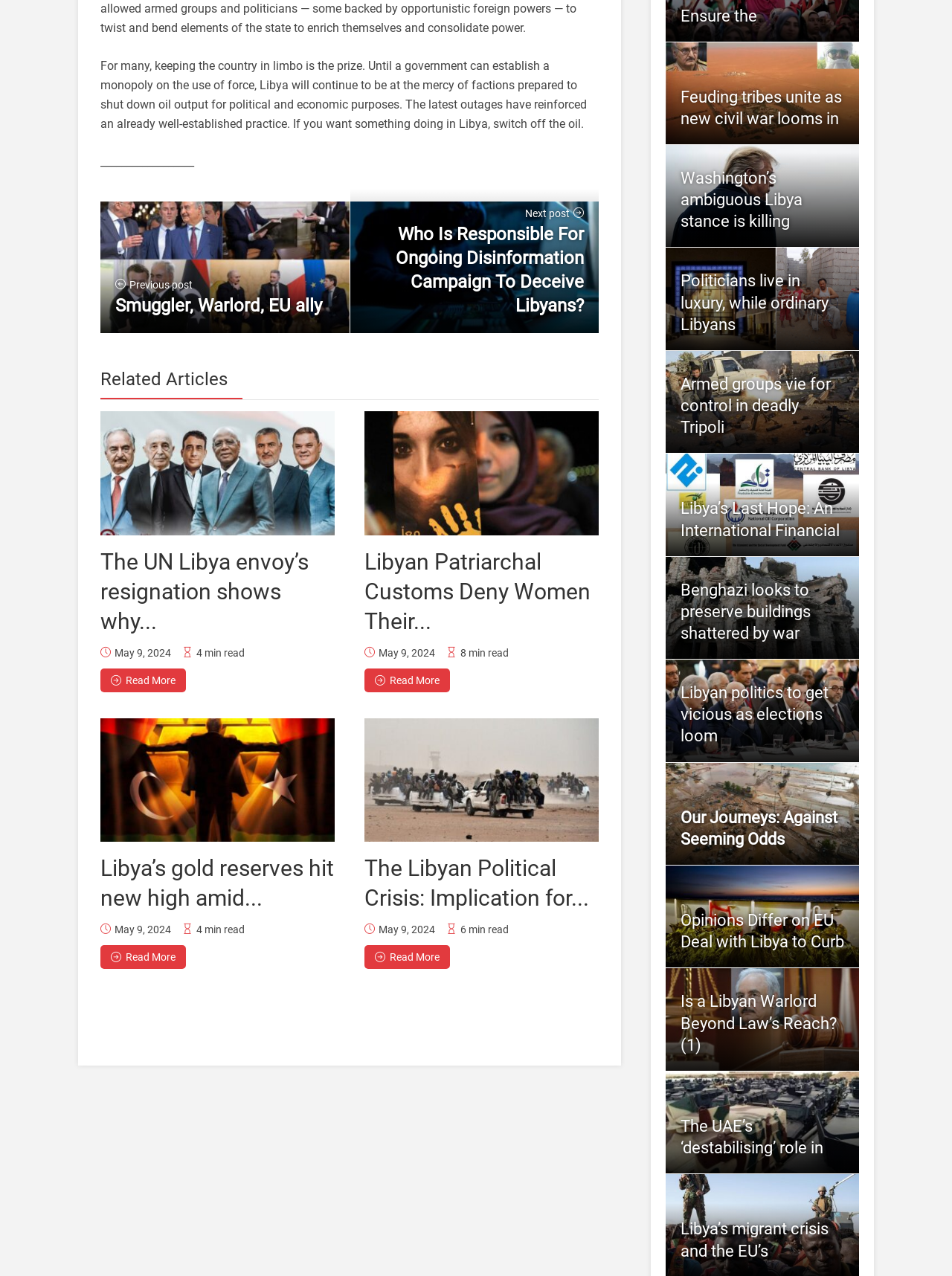Use a single word or phrase to answer this question: 
What is the date of the article 'The UN Libya envoy’s resignation shows why...'?

May 9, 2024